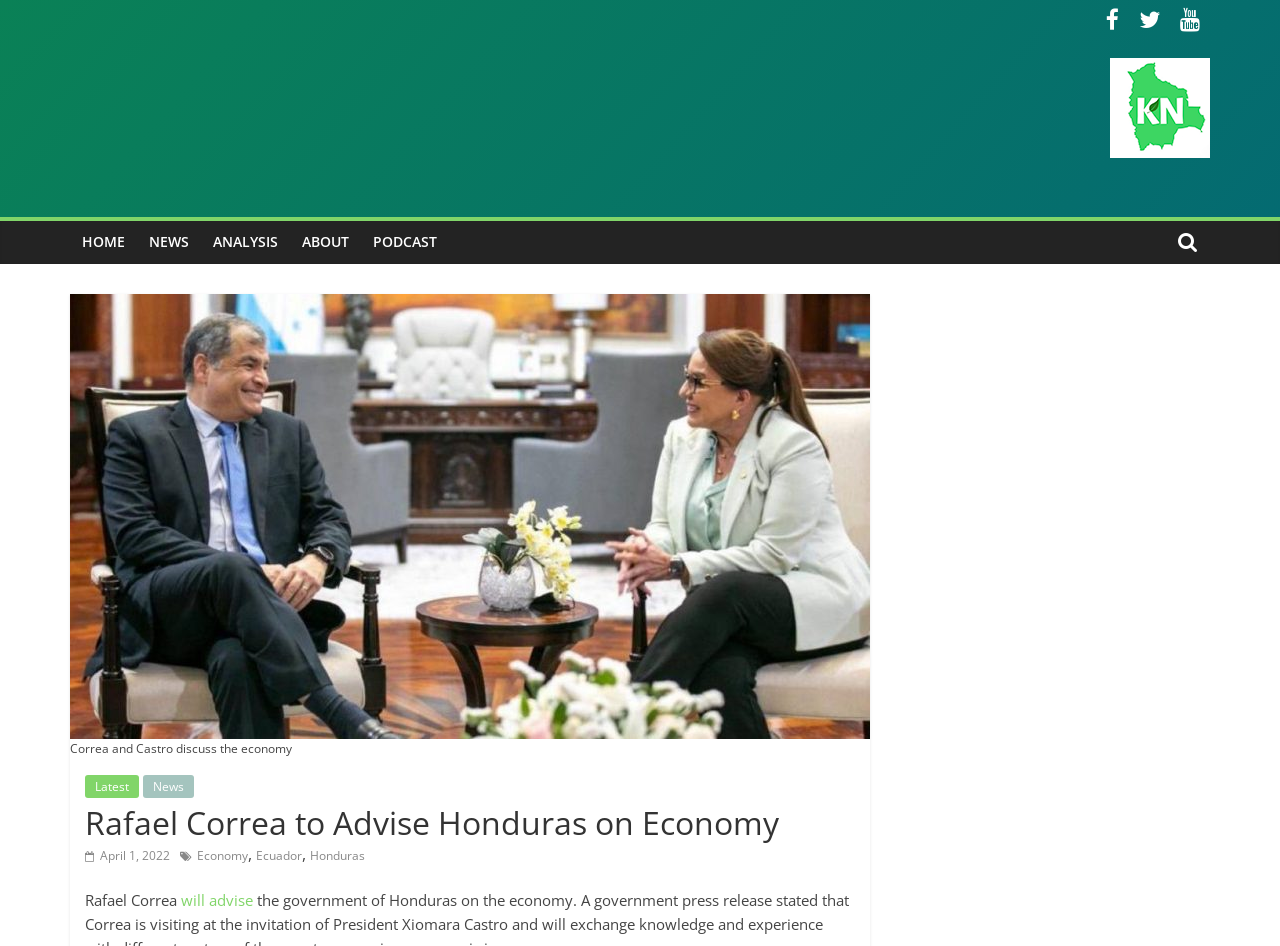Generate a comprehensive description of the webpage.

The webpage is about Rafael Correa, a former president of Ecuador, advising Honduras on its economy. At the top, there are three social media links and a link to the website's name, "Kawsachun News". Below these links, there is a navigation menu with five options: "HOME", "NEWS", "ANALYSIS", "ABOUT", and "PODCAST". 

To the right of the navigation menu, there is a large image showing Correa and Castro discussing the economy. Below the image, there are two links: "Latest" and "News". 

The main content of the webpage is a news article with the title "Rafael Correa to Advise Honduras on Economy" in a large font. The article's publication date, "April 1, 2022", is displayed below the title. The article's content is not explicitly described, but it appears to be about Rafael Correa's experience in reducing poverty in Ecuador and how he will advise Honduras on its economy. The article mentions "Economy", "Ecuador", and "Honduras" as relevant topics.